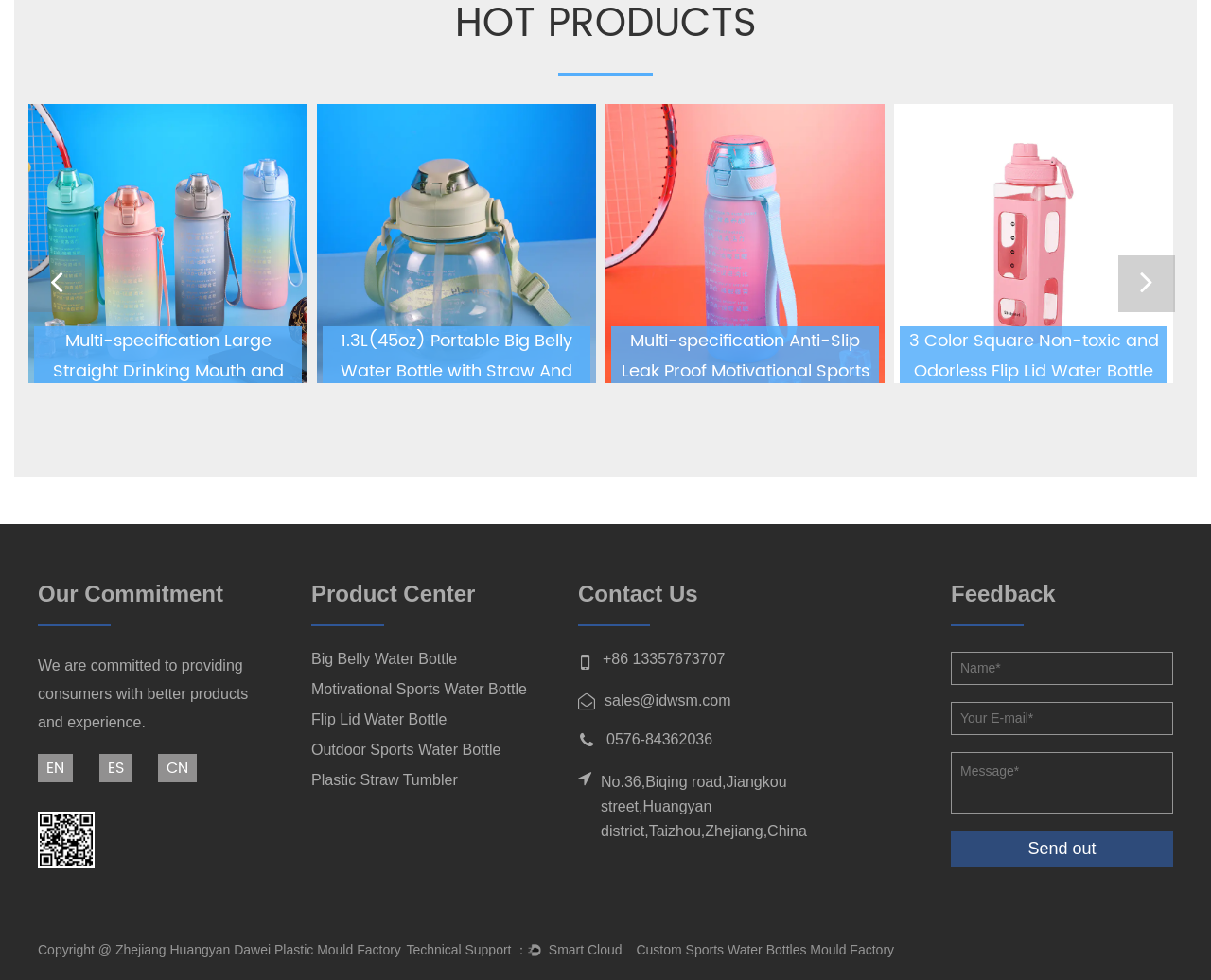Predict the bounding box coordinates of the UI element that matches this description: "value="Send out"". The coordinates should be in the format [left, top, right, bottom] with each value between 0 and 1.

[0.785, 0.847, 0.969, 0.885]